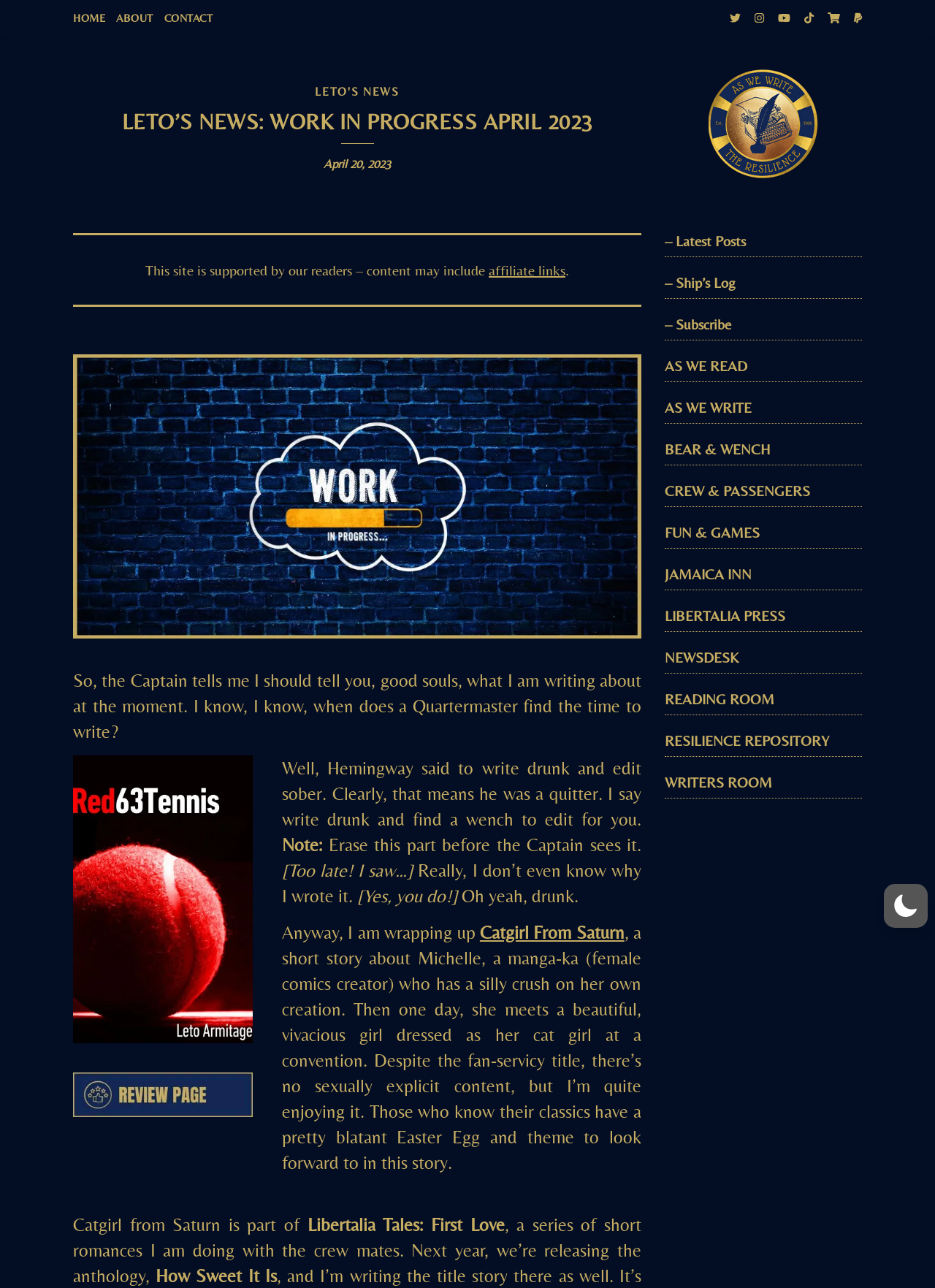Please specify the bounding box coordinates of the clickable region necessary for completing the following instruction: "Click on the HOME link". The coordinates must consist of four float numbers between 0 and 1, i.e., [left, top, right, bottom].

[0.078, 0.0, 0.116, 0.028]